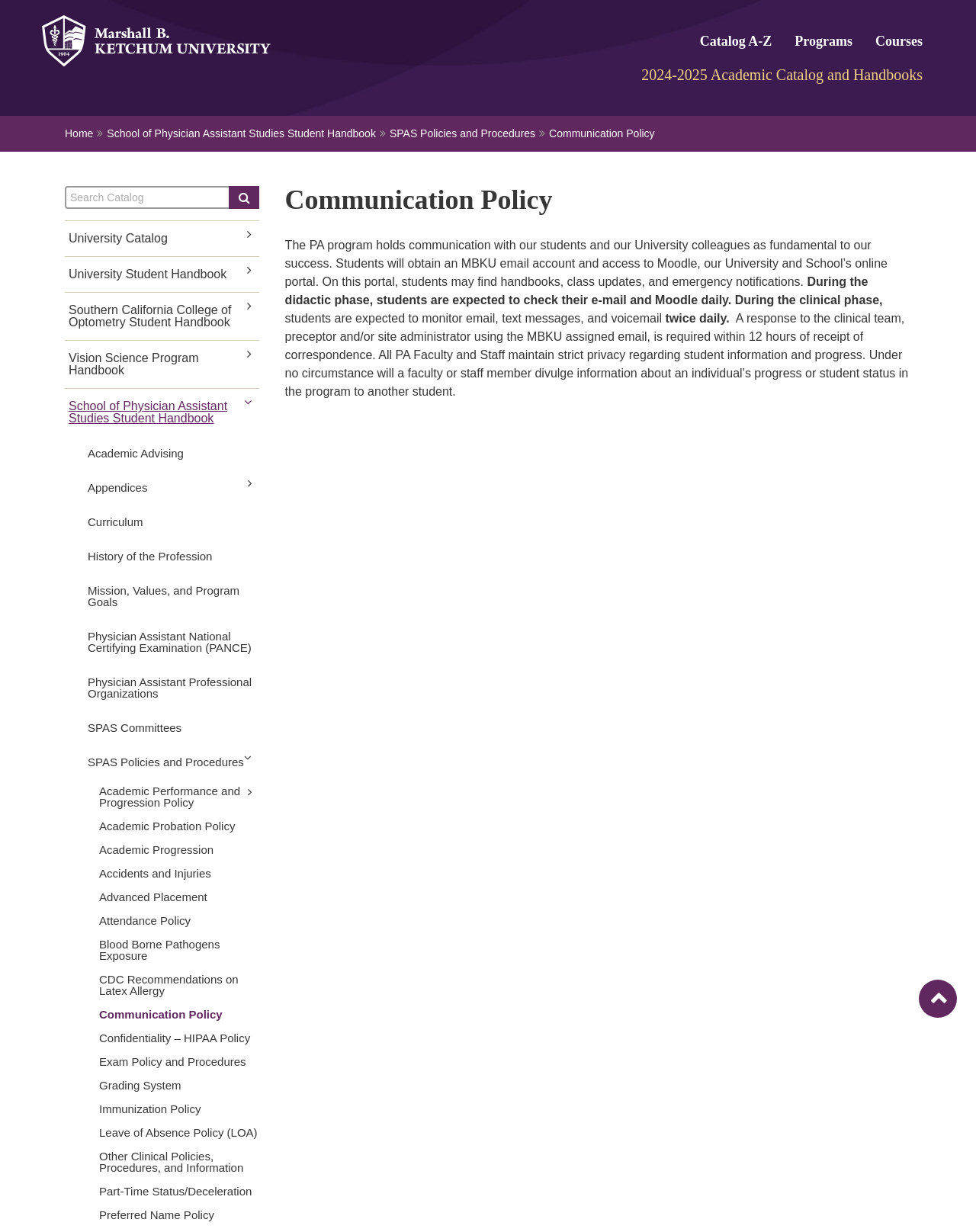Convey a detailed summary of the webpage, mentioning all key elements.

The webpage is about the Communication Policy of Marshall B. Ketchum University, specifically for the School of Physician Assistant Studies. At the top left corner, there is a university logo. Below the logo, there is a secondary navigation menu with links to Catalog A-Z, Programs, and Courses. 

To the right of the logo, there is a heading that reads "2024-2025 Academic Catalog and Handbooks". Below this heading, there is a breadcrumbs navigation menu with links to Home, School of Physician Assistant Studies Student Handbook, and SPAS Policies and Procedures. The current page is highlighted as "Communication Policy".

On the top right corner, there is a search bar with a submit button and links to various handbooks. Below the search bar, there are multiple links to different policies and procedures, including Academic Performance and Progression Policy, Attendance Policy, and Confidentiality – HIPAA Policy, among others.

The main content of the page is divided into sections. The first section has a heading that reads "Communication Policy" and explains the importance of communication between students and the university. The policy states that students will receive an MBKU email account and access to Moodle, an online portal where they can find handbooks, class updates, and emergency notifications. 

The policy also outlines the expectations for students to check their email and Moodle daily during the didactic phase and to monitor email, text messages, and voicemail twice daily during the clinical phase. Additionally, students are required to respond to correspondence from the clinical team, preceptor, and/or site administrator within 12 hours using their MBKU assigned email. The policy also emphasizes the importance of maintaining student privacy and confidentiality. 

At the bottom of the page, there is a "Back to top" link.